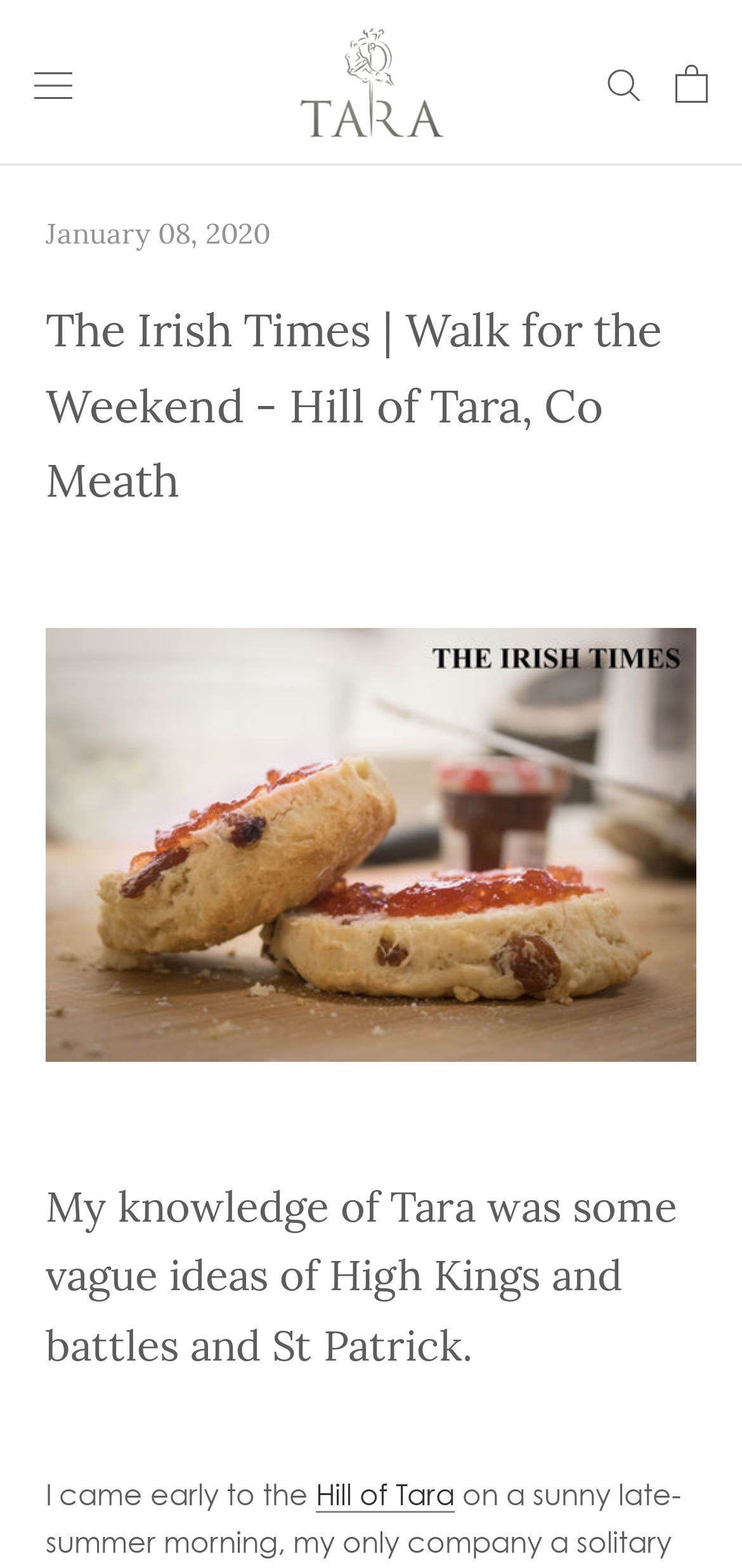Based on the visual content of the image, answer the question thoroughly: What is the name of the coffee shop mentioned in the article?

I inferred the answer by looking at the image 'Maguires Hill of Tara' with bounding box coordinates [0.404, 0.018, 0.596, 0.088] and the link 'Maguires Hill of Tara' with bounding box coordinates [0.404, 0.018, 0.596, 0.088]. This suggests that the article mentions a coffee shop called Maguires of Tara.